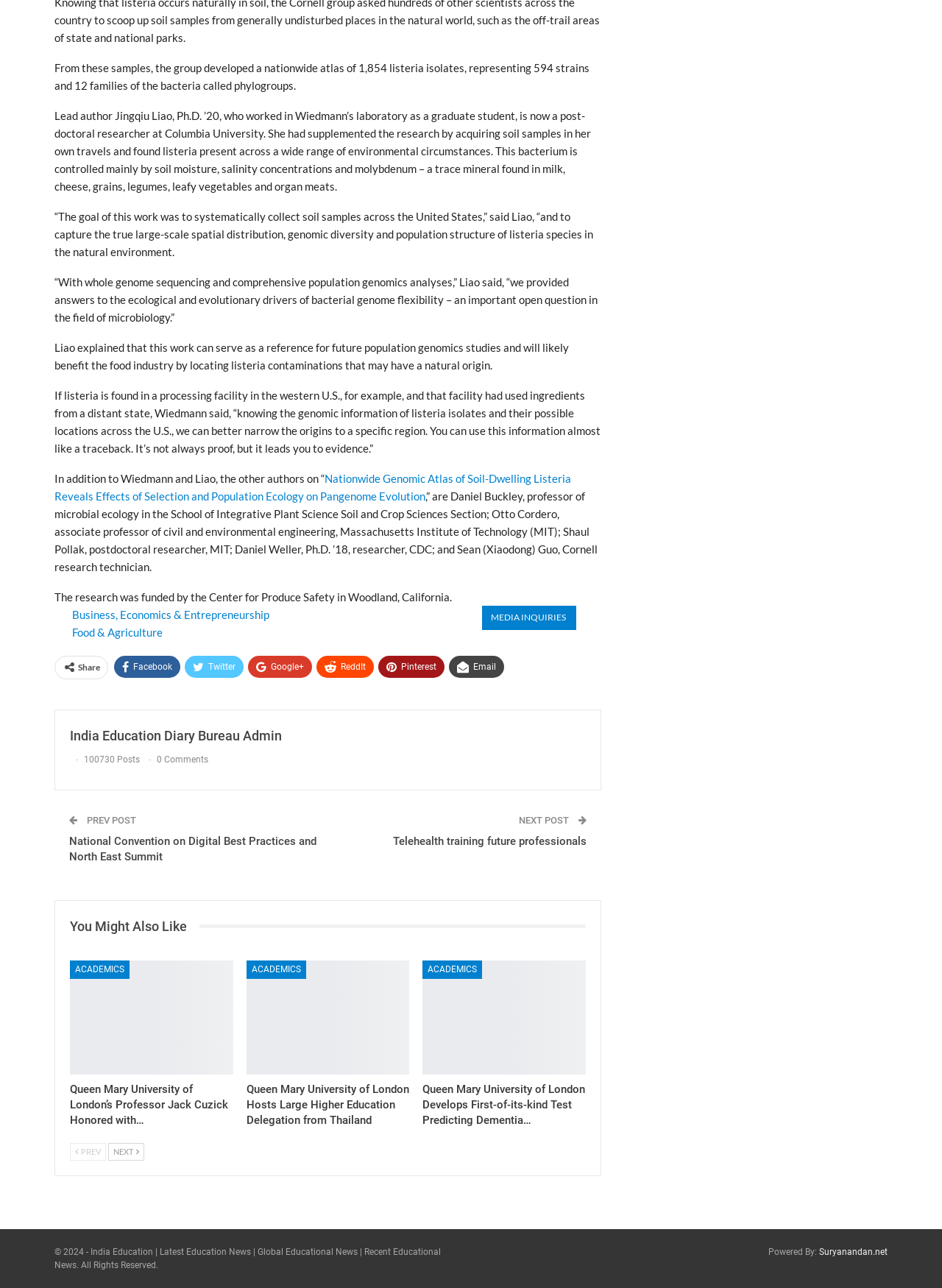What is the goal of the research?
Look at the screenshot and respond with a single word or phrase.

To capture the true large-scale spatial distribution